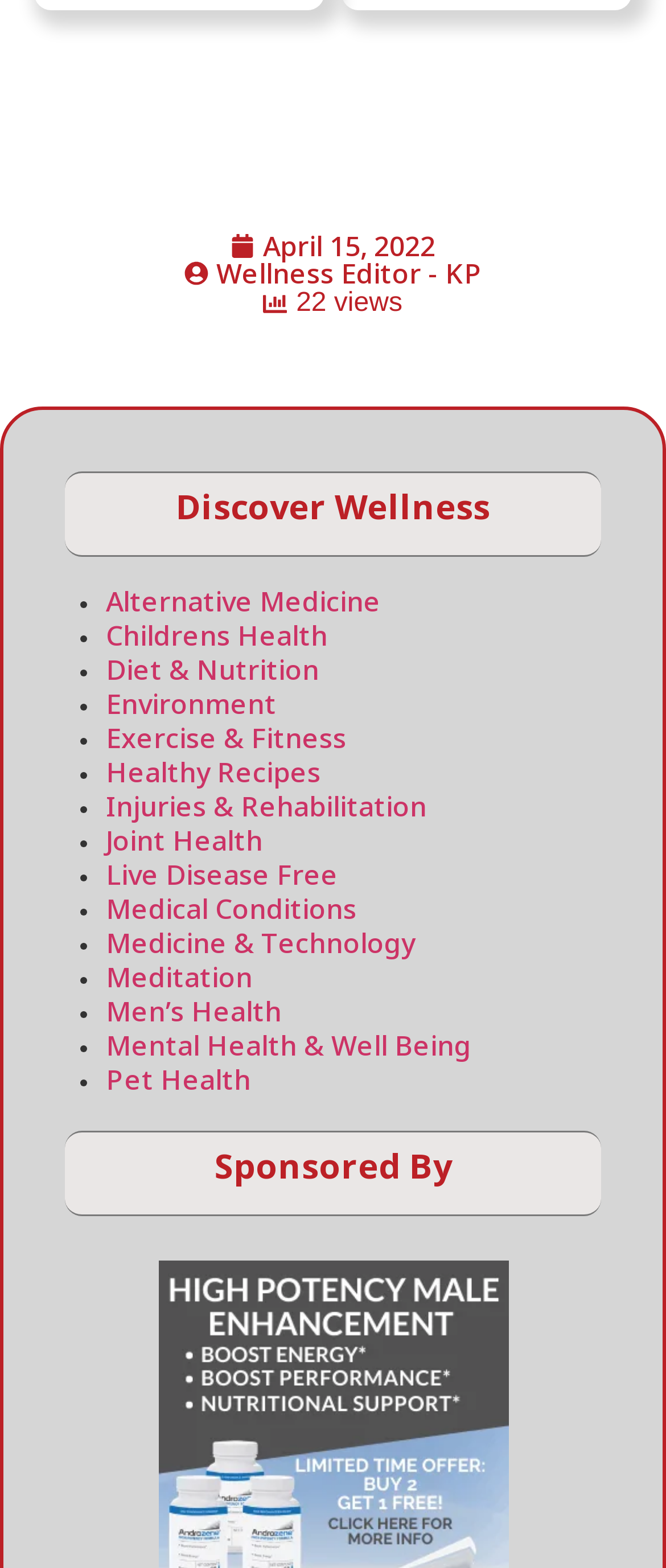Please provide a brief answer to the question using only one word or phrase: 
What is the title of the second section?

Sponsored By